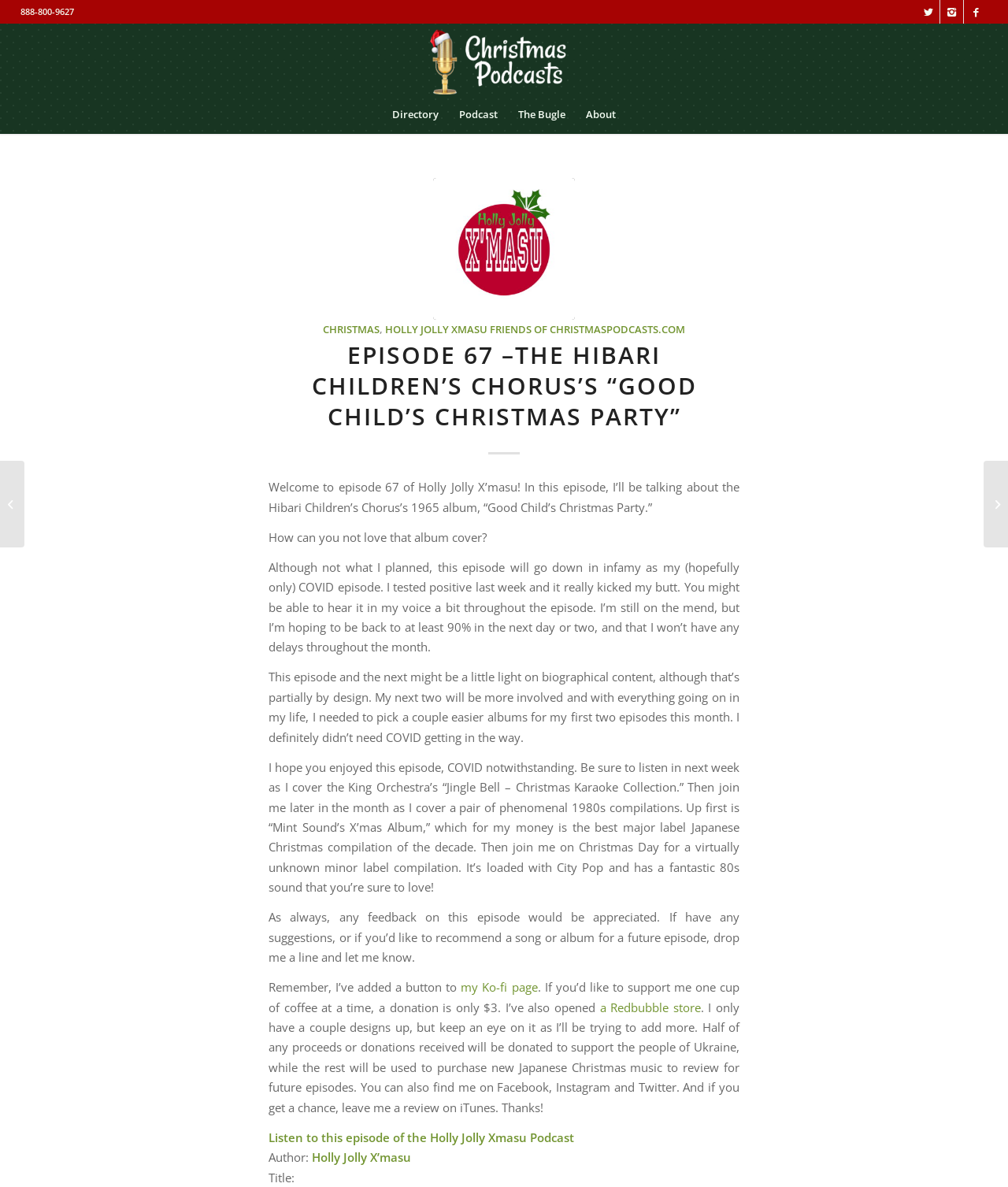Pinpoint the bounding box coordinates of the element that must be clicked to accomplish the following instruction: "Check out the Redbubble store". The coordinates should be in the format of four float numbers between 0 and 1, i.e., [left, top, right, bottom].

[0.595, 0.842, 0.695, 0.855]